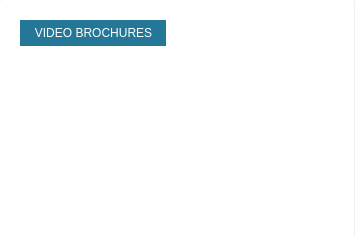What is the purpose of this section?
Based on the image, please offer an in-depth response to the question.

The purpose of this section is to serve as a gateway to insights and resources about leveraging multimedia in promotional strategies, as stated in the caption. This implies that the section aims to provide access to information and tools related to video brochures and their impact on marketing performance.